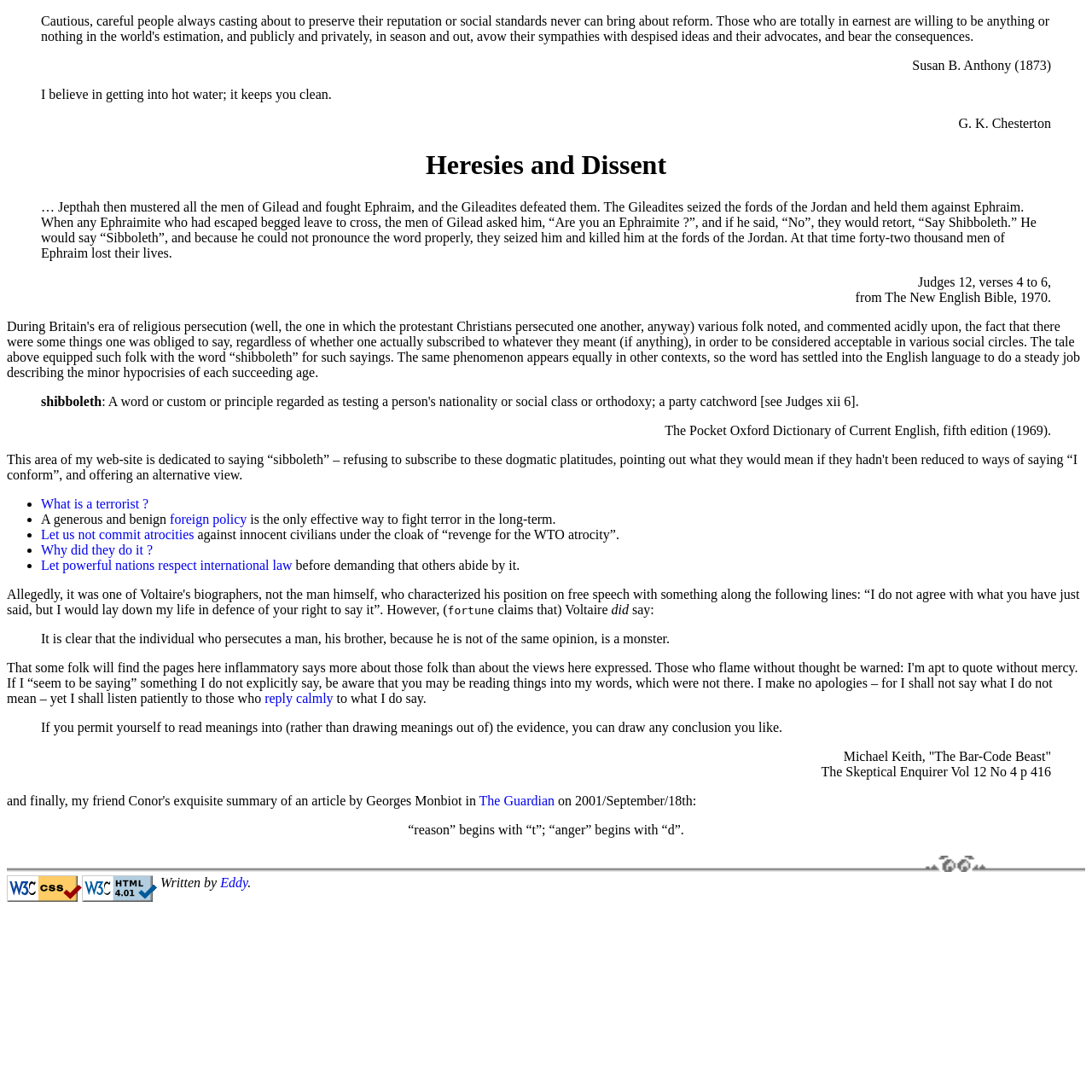What is the author's stance on saying what they mean?
Please respond to the question with a detailed and informative answer.

The author states 'I make no apologies – for I shall not say what I do not mean', indicating that they will not apologize for speaking their mind and will only say what they truly mean.